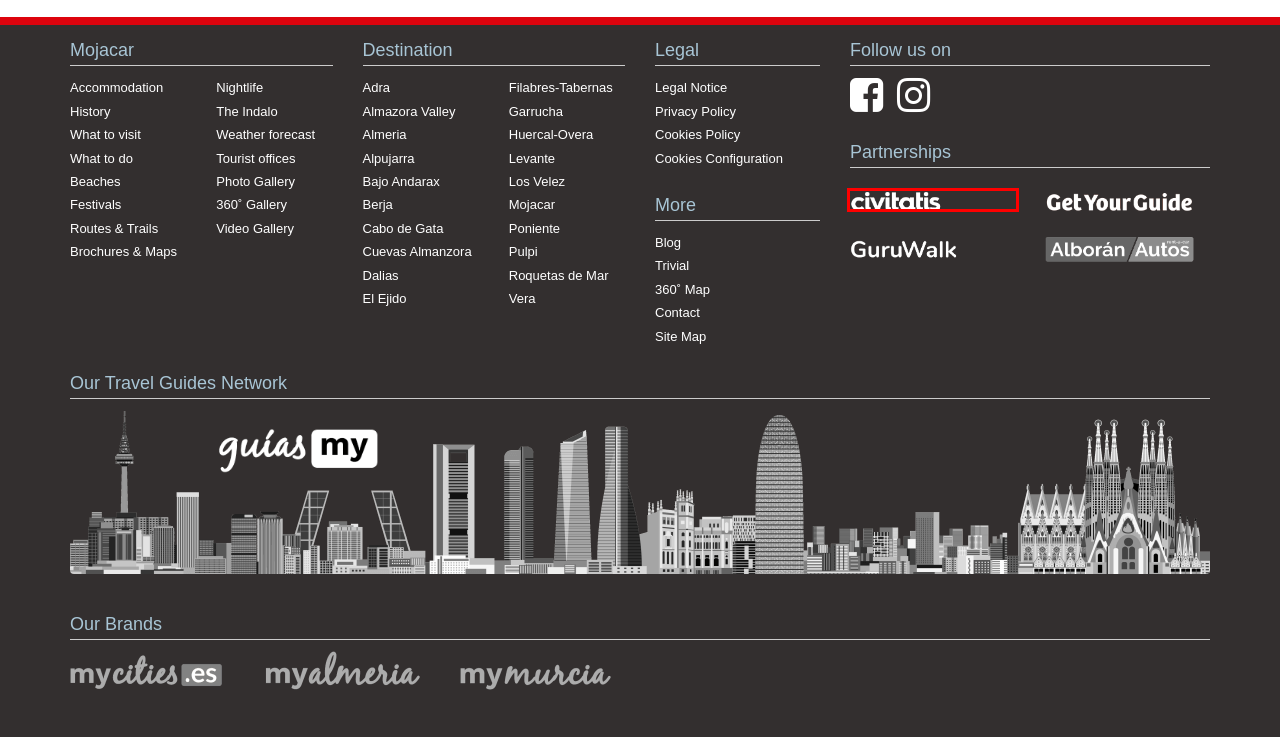You have a screenshot of a webpage with a red bounding box around an element. Choose the best matching webpage description that would appear after clicking the highlighted element. Here are the candidates:
A. Almeria Mystery & Legends Tour, Almería
B. 360º Gallery - Mojacar | My Almeria
C. Activities, Guided Tours and Day Trips in Tabernas - Civitatis.com
D. Civitatis - Worldwide guided tours and excursions
E. Videos - Mojacar | My Almeria
F. Accommodation - Mojacar | My Almeria
G. GuruWalk - The best free tours around the world
H. Spain Travel Guides | Guías My

D